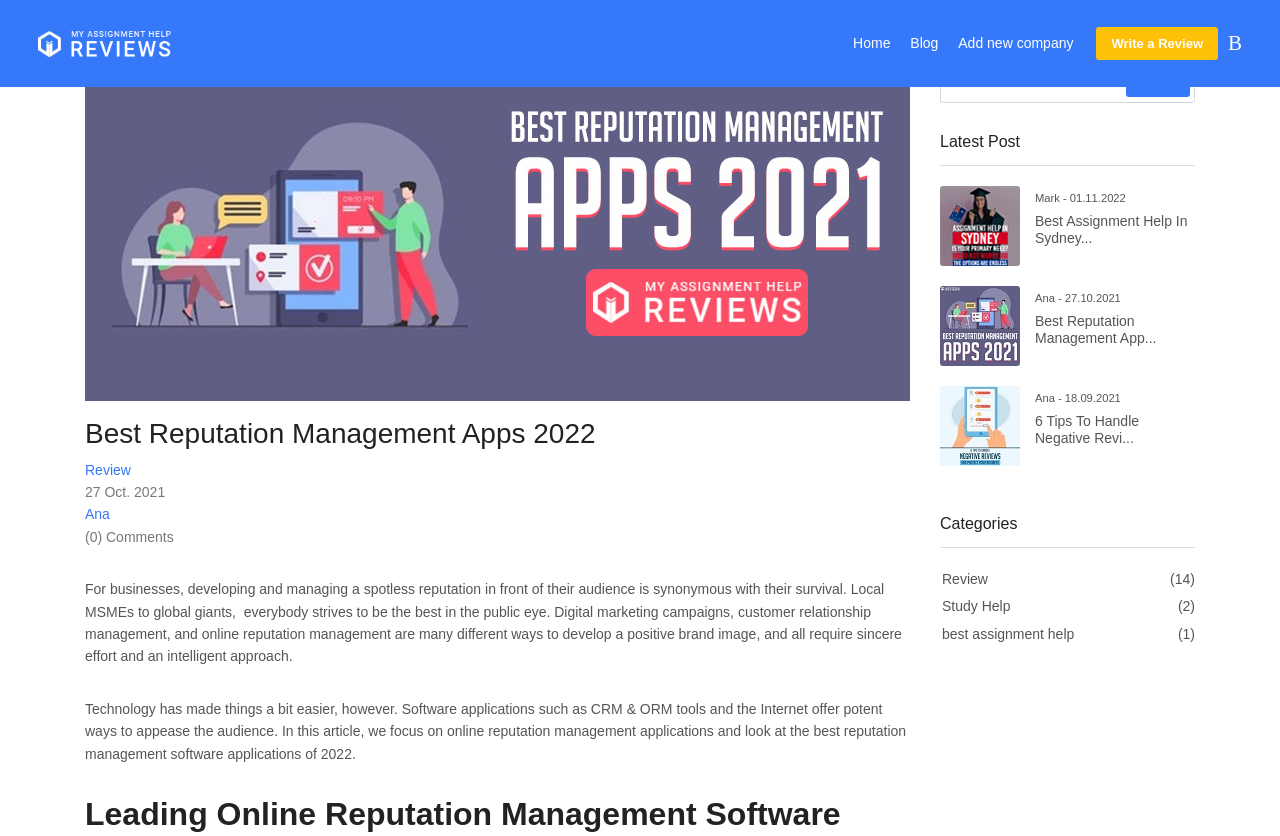Please give a succinct answer to the question in one word or phrase:
Who wrote the article 'Best Reputation Management App...'?

Ana